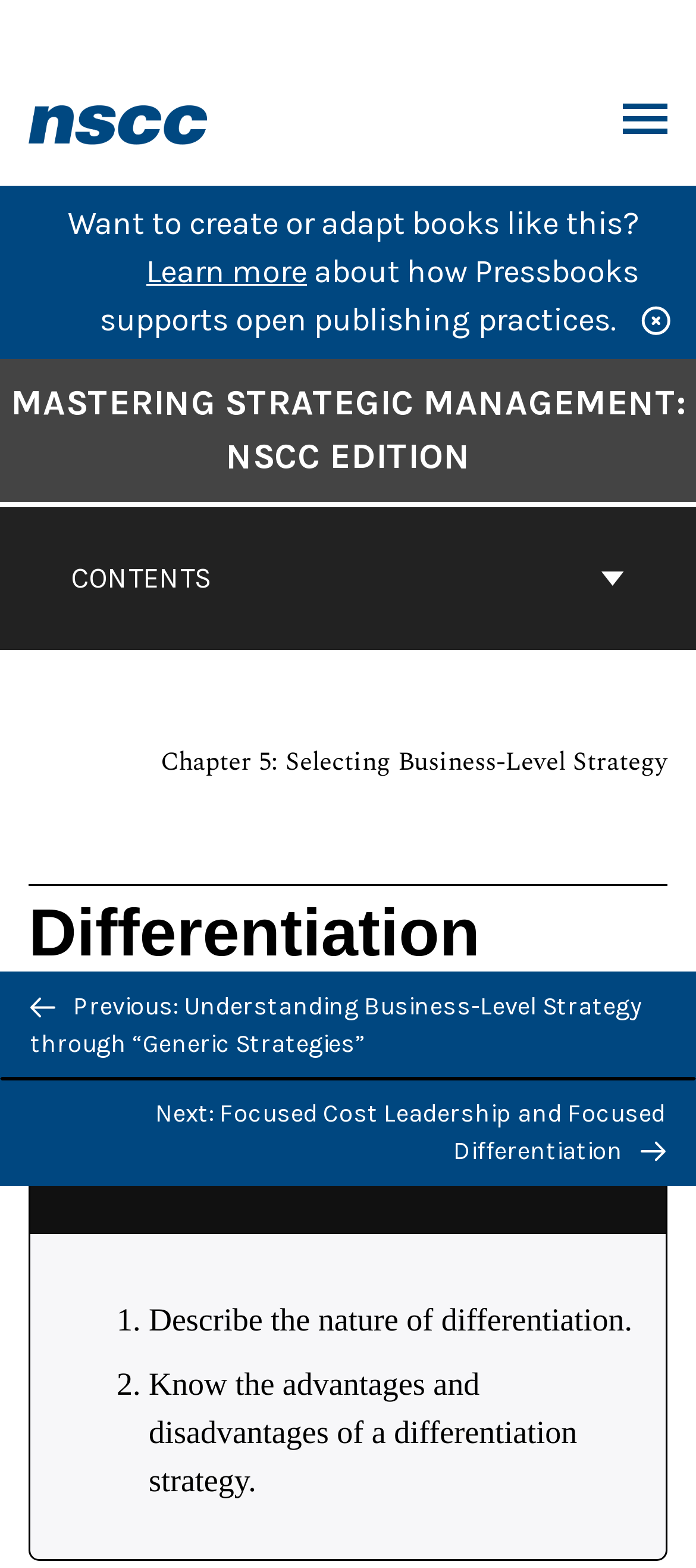Explain the contents of the webpage comprehensively.

The webpage is about "Differentiation" in the context of Mastering Strategic Management, specifically the NSCC Edition. At the top left, there is a logo for NSCC Libraries Pressbooks, accompanied by a link to the same. On the top right, there is a "Toggle Menu" link. 

Below the top section, there is a promotional message that reads "Want to create or adapt books like this?" followed by a "Learn more" link and a brief description of how Pressbooks supports open publishing practices.

The main content of the page is divided into two sections. On the left, there is a navigation menu for the book contents, with a "CONTENTS" button at the top. Below the button, there is a link to the cover page of the book, "Mastering Strategic Management: NSCC Edition". 

On the right side, there is a section dedicated to Chapter 5: Selecting Business-Level Strategy, with a heading "Differentiation" at the top. Below the heading, there are learning objectives and a list of two points, describing the nature of differentiation and the advantages and disadvantages of a differentiation strategy.

At the bottom of the page, there is a navigation section for previous and next pages, with links to "Previous: Understanding Business-Level Strategy through “Generic Strategies”" and "Next: Focused Cost Leadership and Focused Differentiation". There is also a "BACK TO TOP" button in the middle of the bottom section.